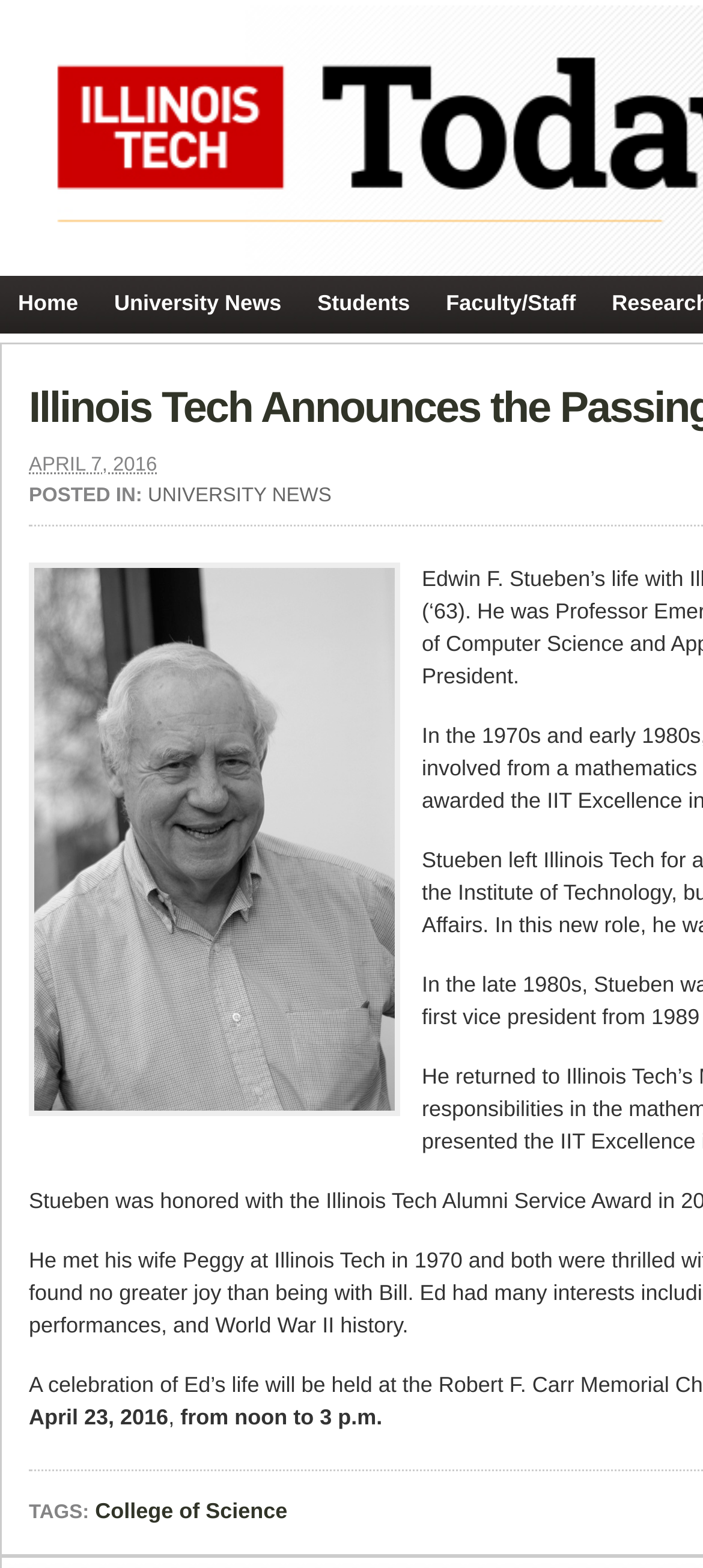Answer the question in a single word or phrase:
What is the time of the event?

noon to 3 p.m.